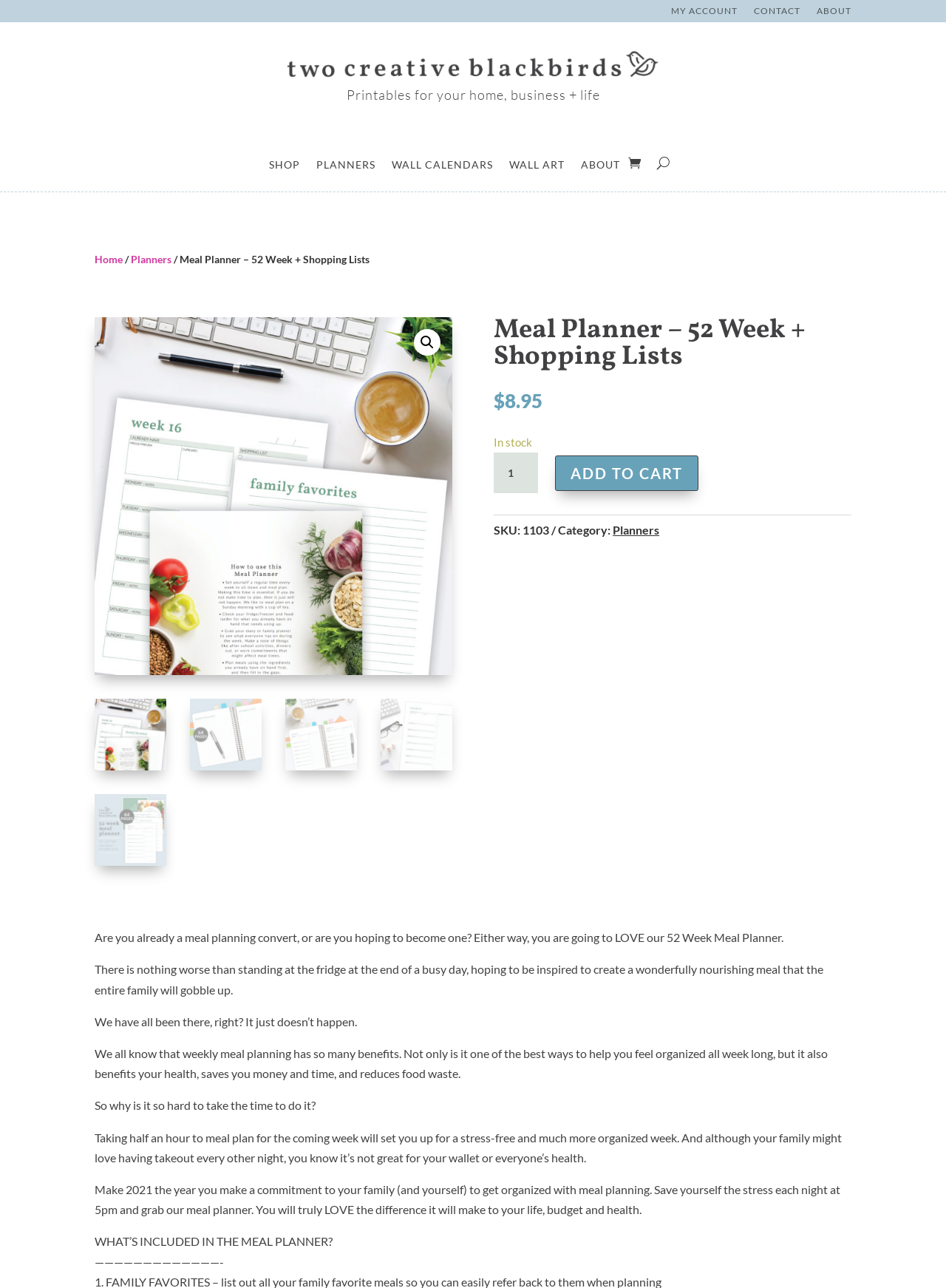Determine the bounding box coordinates of the element that should be clicked to execute the following command: "Change product quantity".

[0.522, 0.351, 0.569, 0.383]